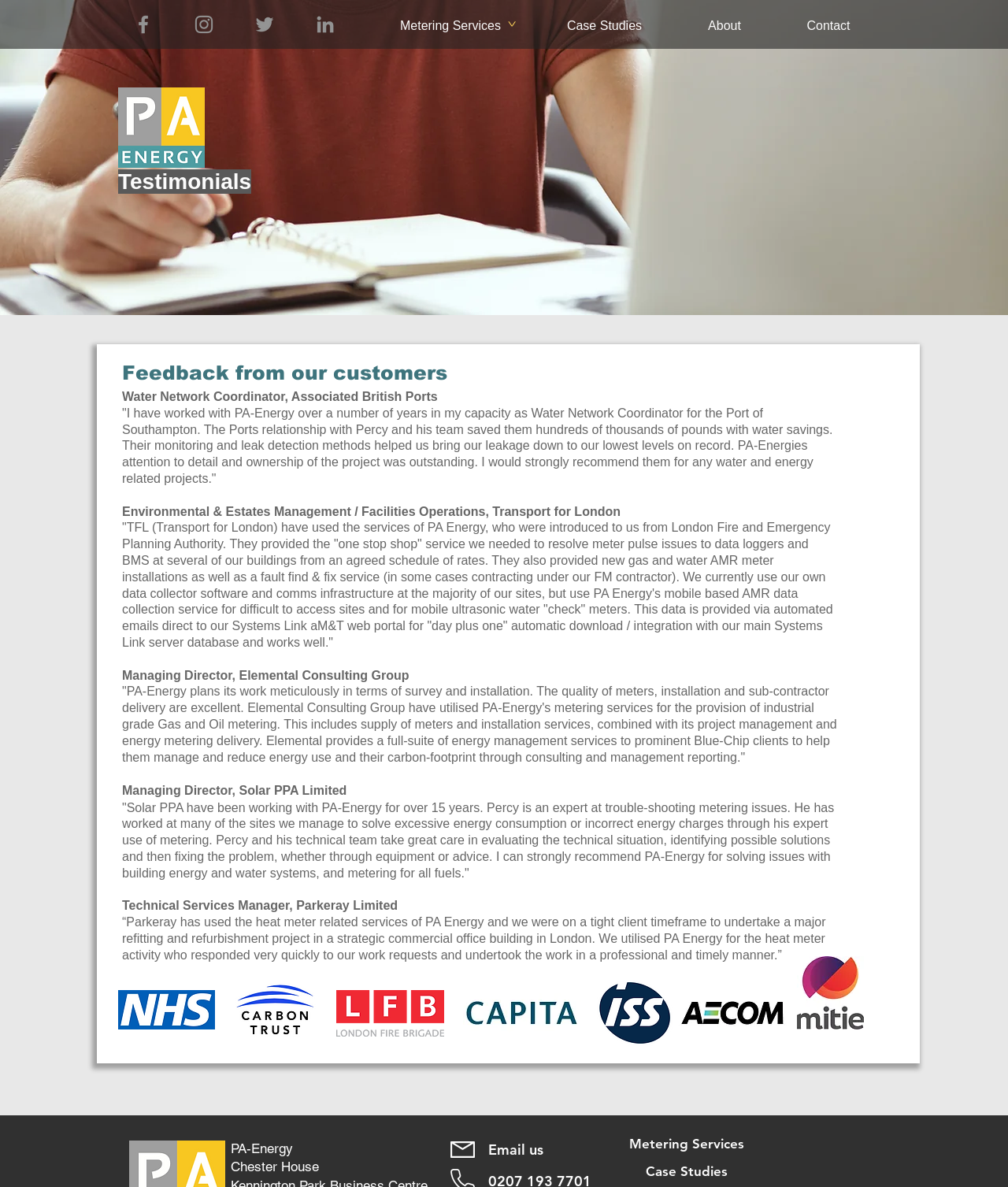Show the bounding box coordinates of the region that should be clicked to follow the instruction: "View Case Studies."

[0.53, 0.005, 0.67, 0.038]